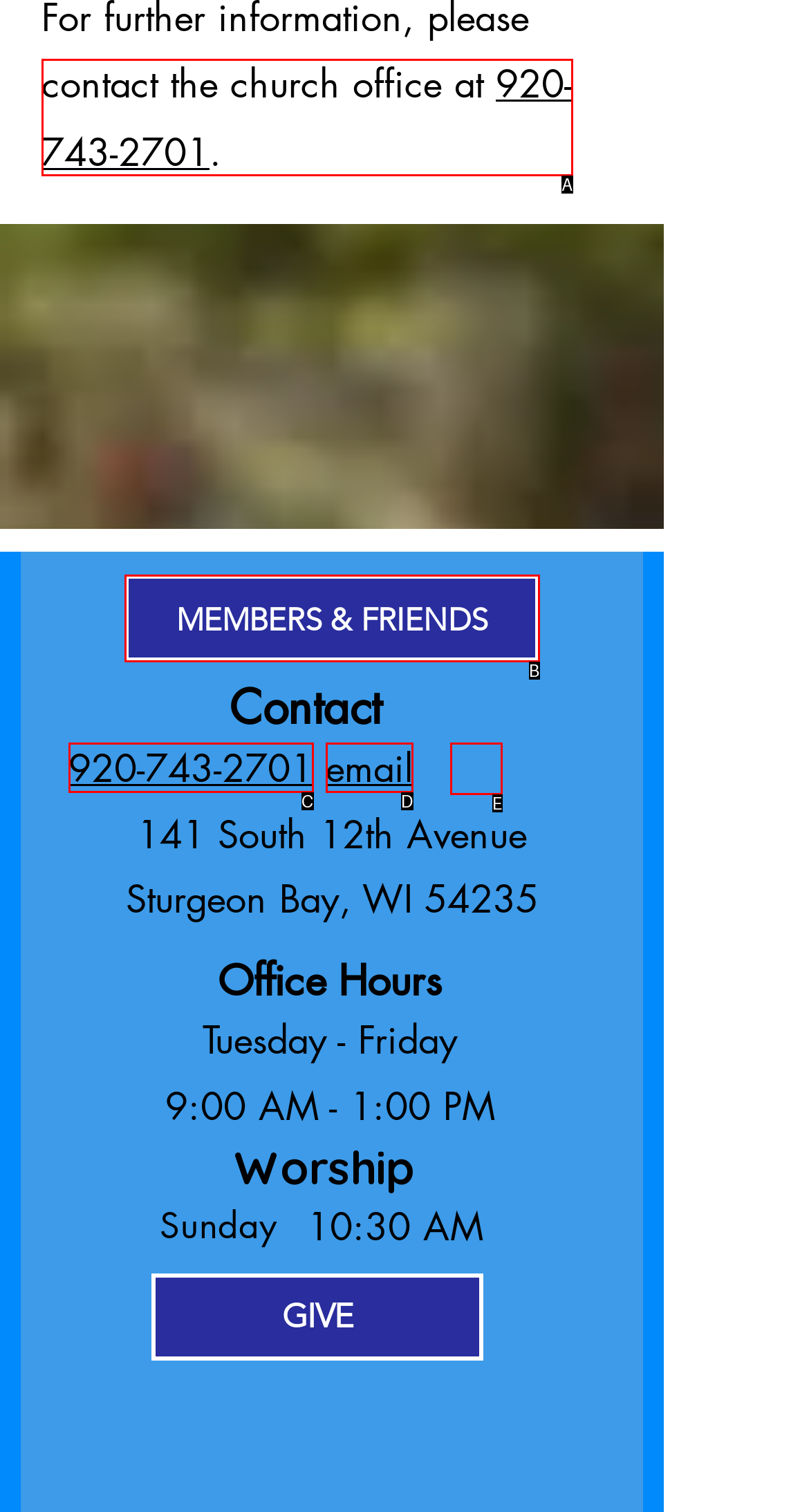Select the letter that corresponds to the description: MEMBERS & FRIENDS. Provide your answer using the option's letter.

B